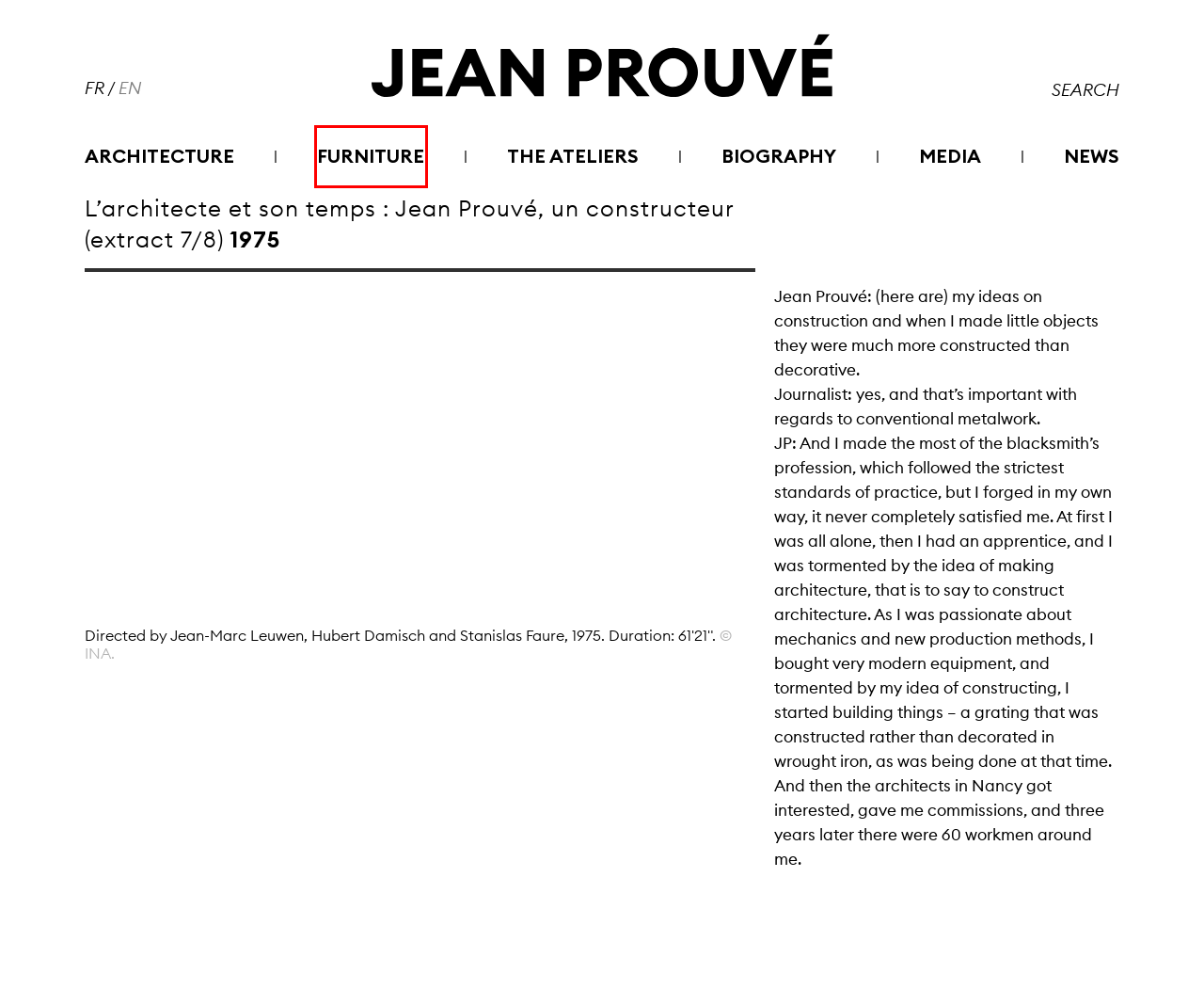Please examine the screenshot provided, which contains a red bounding box around a UI element. Select the webpage description that most accurately describes the new page displayed after clicking the highlighted element. Here are the candidates:
A. Jean Prouvé | Credits
B. Jean Prouvé | Architecture
C. Jean Prouvé | Sitemap
D. Jean Prouvé | Biography
E. Jean Prouvé | News
F. Jean Prouvé | Furniture
G. Jean Prouvé | Media
H. Jean Prouvé | The Ateliers

F